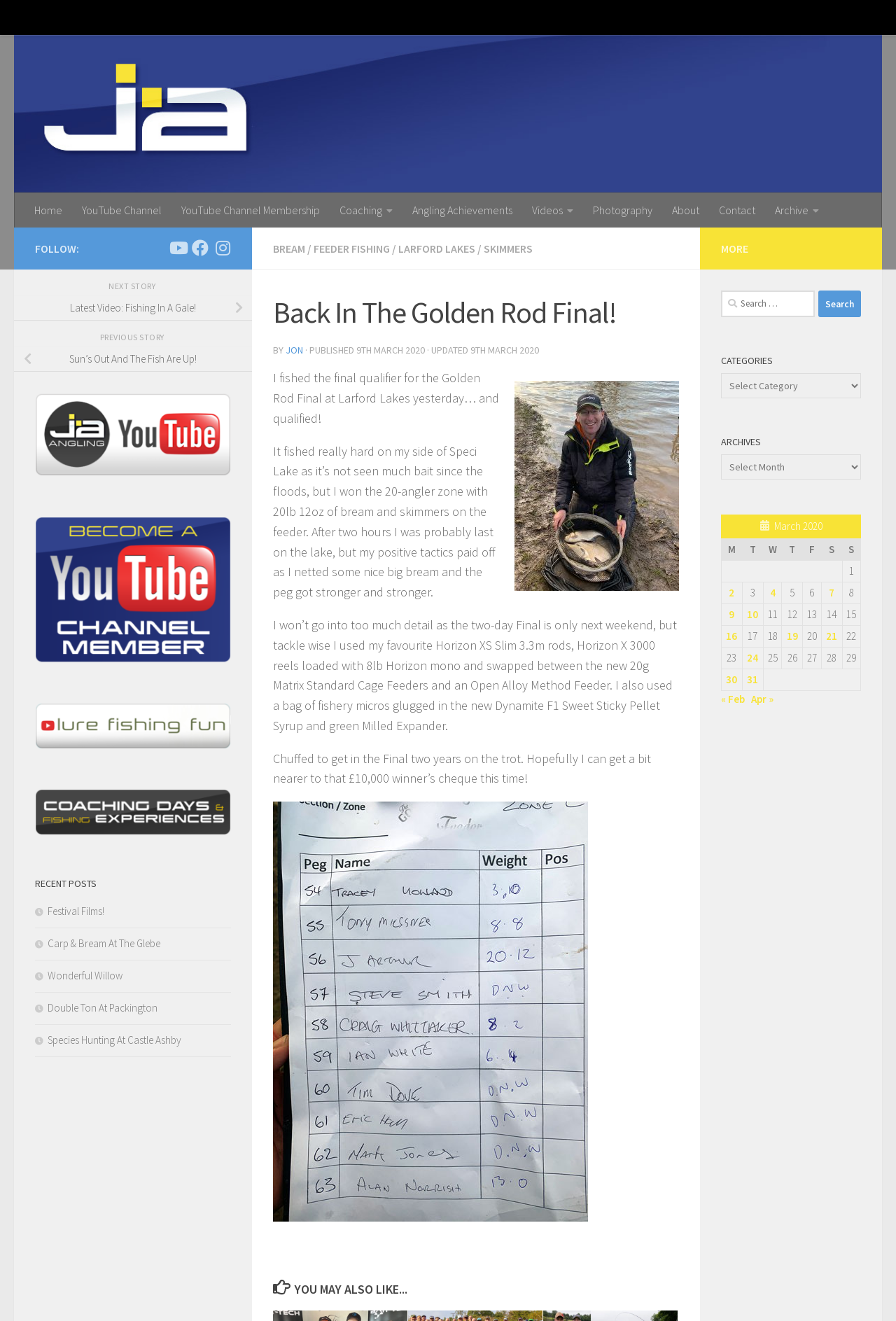Return the bounding box coordinates of the UI element that corresponds to this description: "Species Hunting At Castle Ashby". The coordinates must be given as four float numbers in the range of 0 and 1, [left, top, right, bottom].

[0.039, 0.782, 0.202, 0.792]